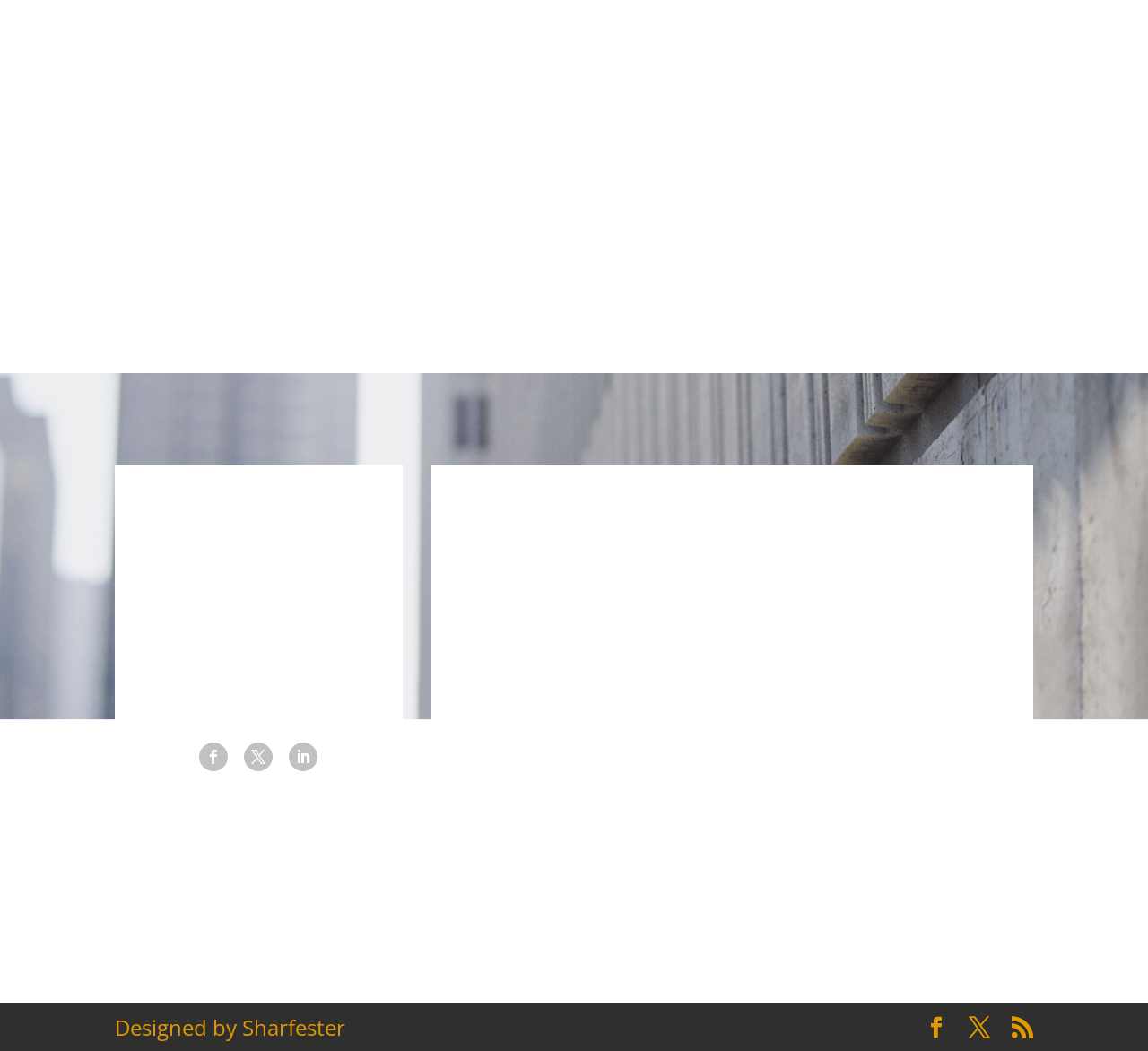How many social media links are at the bottom of the page?
Refer to the image and provide a one-word or short phrase answer.

3